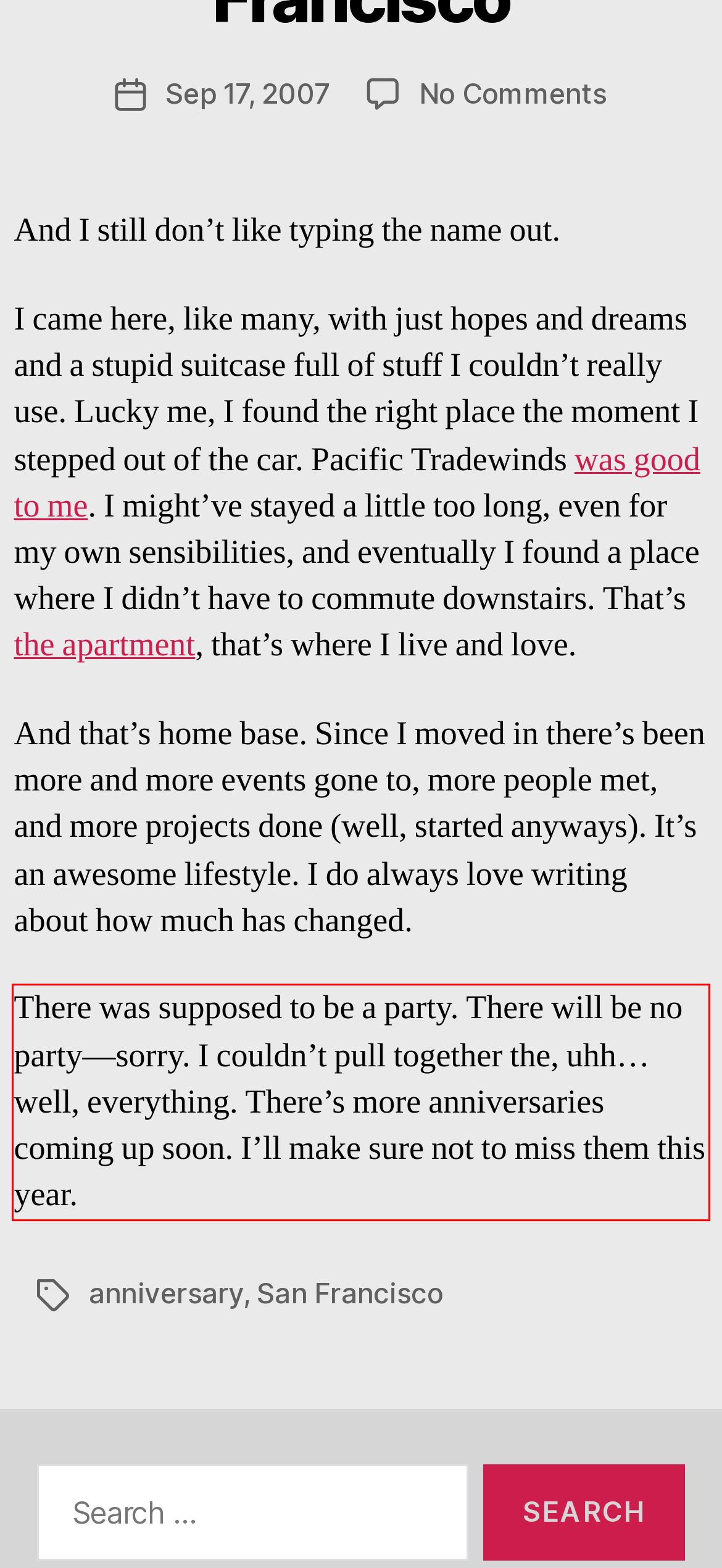The screenshot you have been given contains a UI element surrounded by a red rectangle. Use OCR to read and extract the text inside this red rectangle.

There was supposed to be a party. There will be no party—sorry. I couldn’t pull together the, uhh… well, everything. There’s more anniversaries coming up soon. I’ll make sure not to miss them this year.